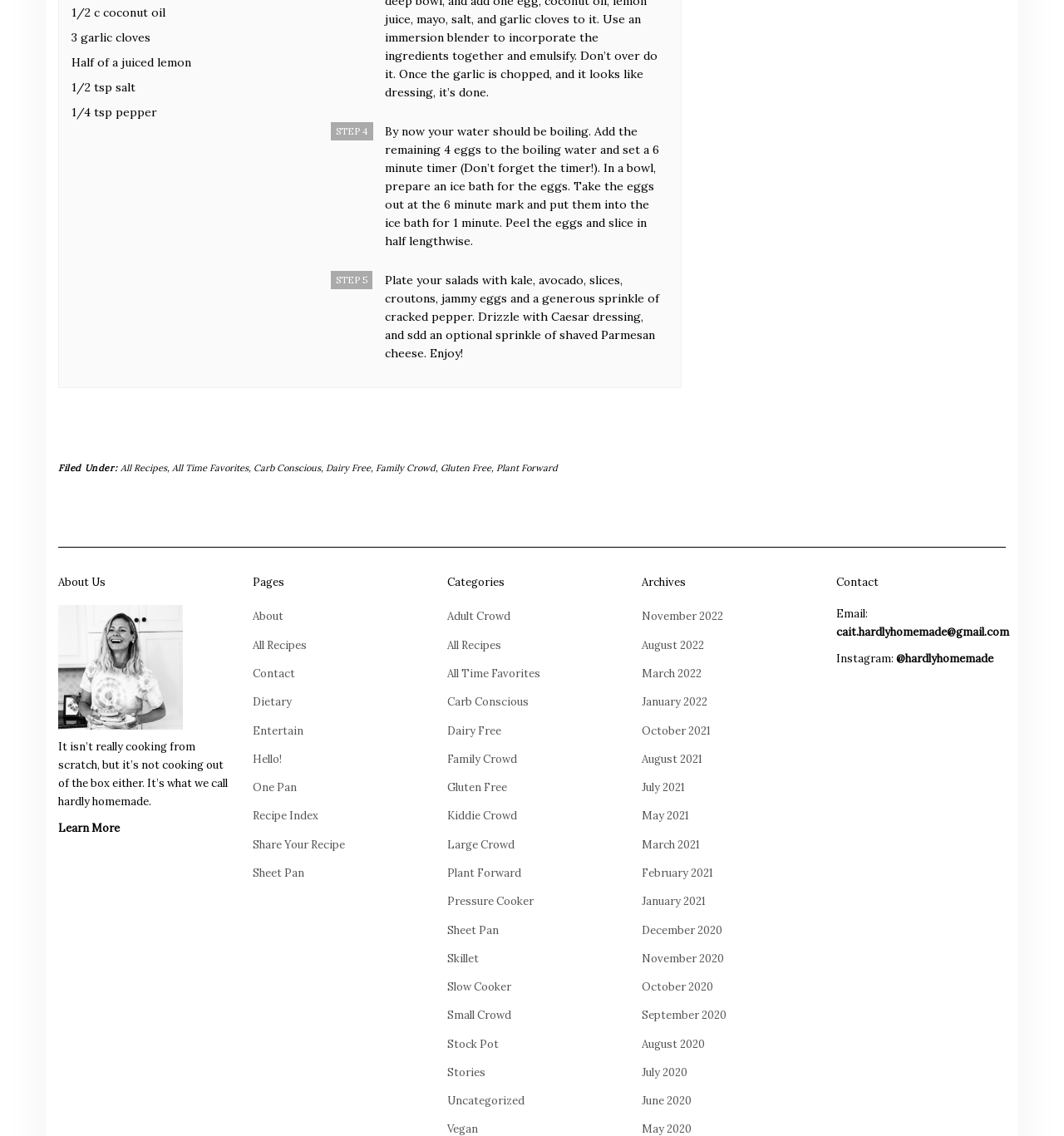Could you highlight the region that needs to be clicked to execute the instruction: "Contact via email"?

[0.786, 0.55, 0.948, 0.563]